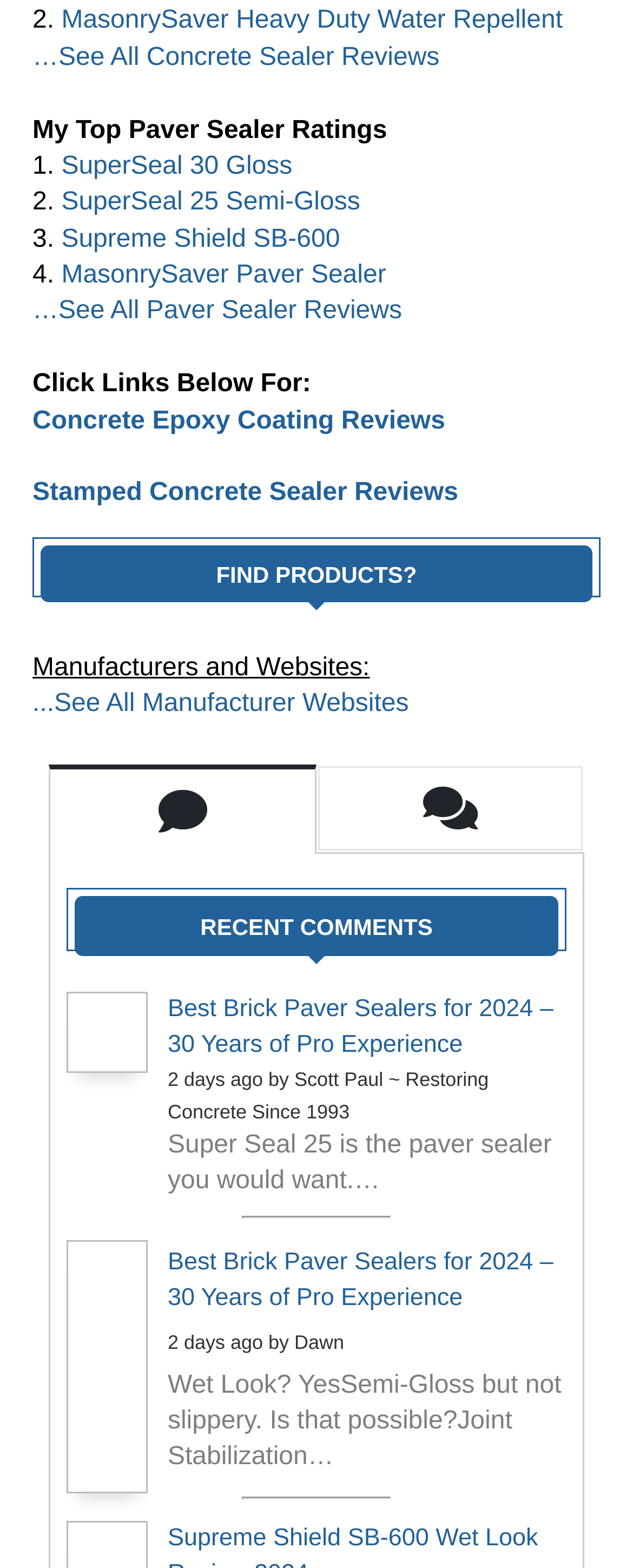Determine the bounding box coordinates of the clickable element necessary to fulfill the instruction: "View all Concrete Sealer Reviews". Provide the coordinates as four float numbers within the 0 to 1 range, i.e., [left, top, right, bottom].

[0.051, 0.028, 0.694, 0.045]